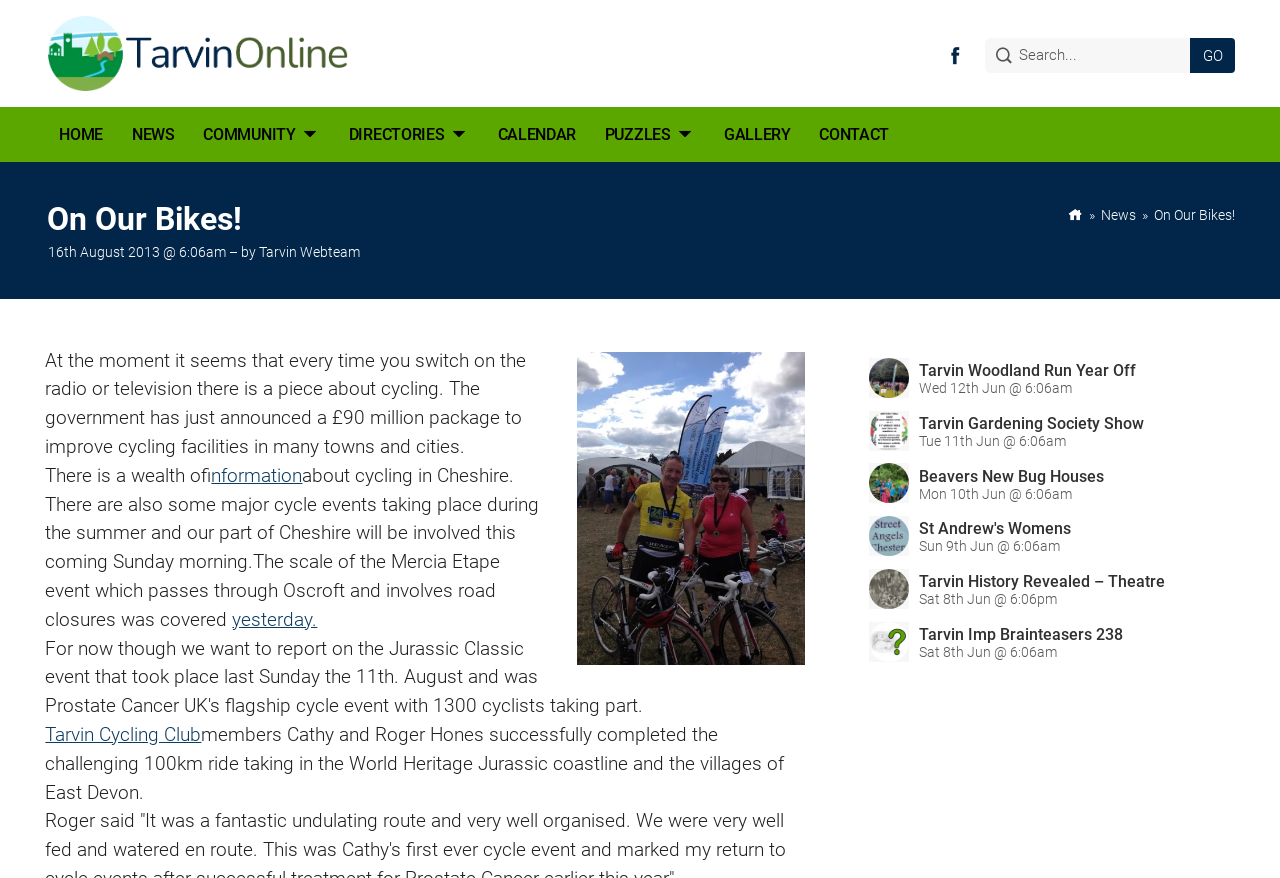Answer the question using only a single word or phrase: 
What is the amount of the package announced by the government?

£90 million